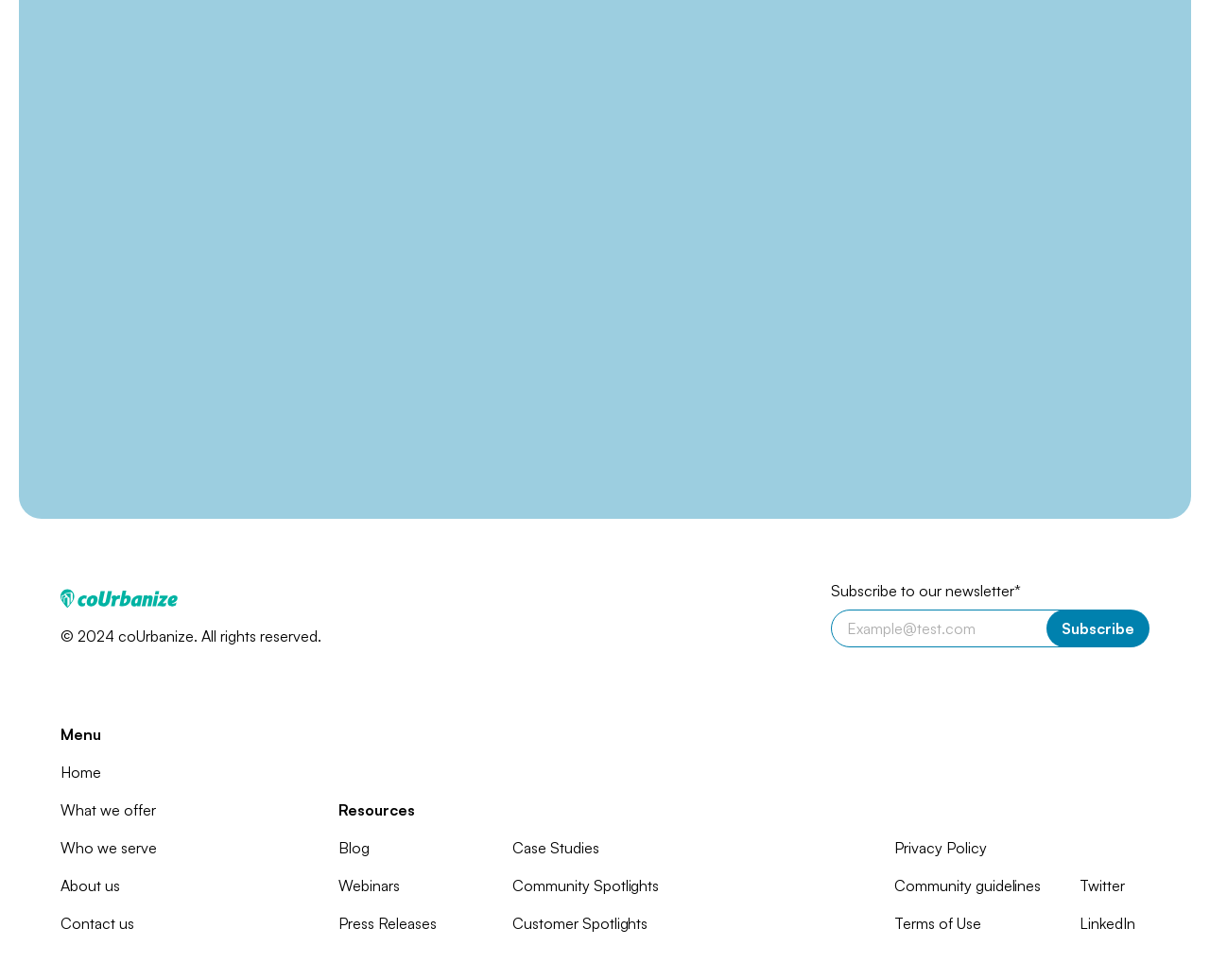Can you provide the bounding box coordinates for the element that should be clicked to implement the instruction: "Enter email address"?

[0.687, 0.622, 0.881, 0.66]